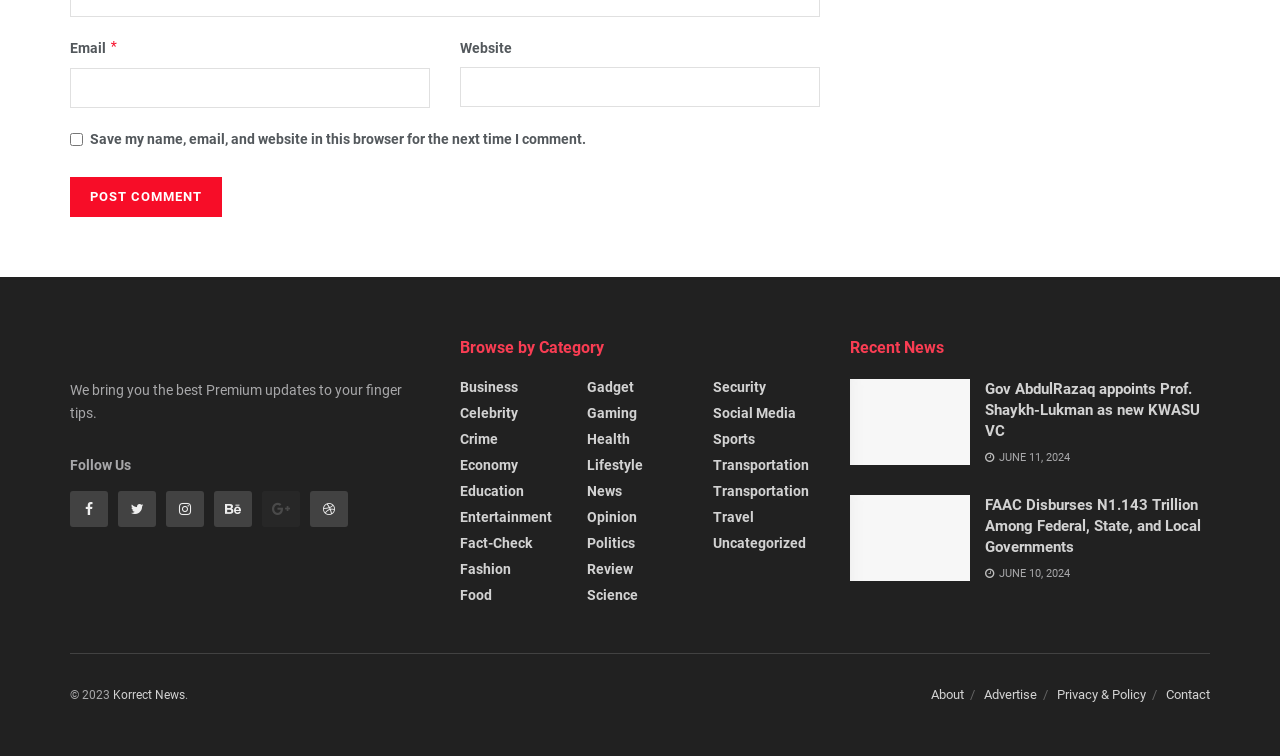Consider the image and give a detailed and elaborate answer to the question: 
What is the purpose of the checkbox?

The checkbox is located below the 'Email' and 'Website' input fields, and its label is 'Save my name, email, and website in this browser for the next time I comment.' This suggests that its purpose is to save the user's comment information for future use.